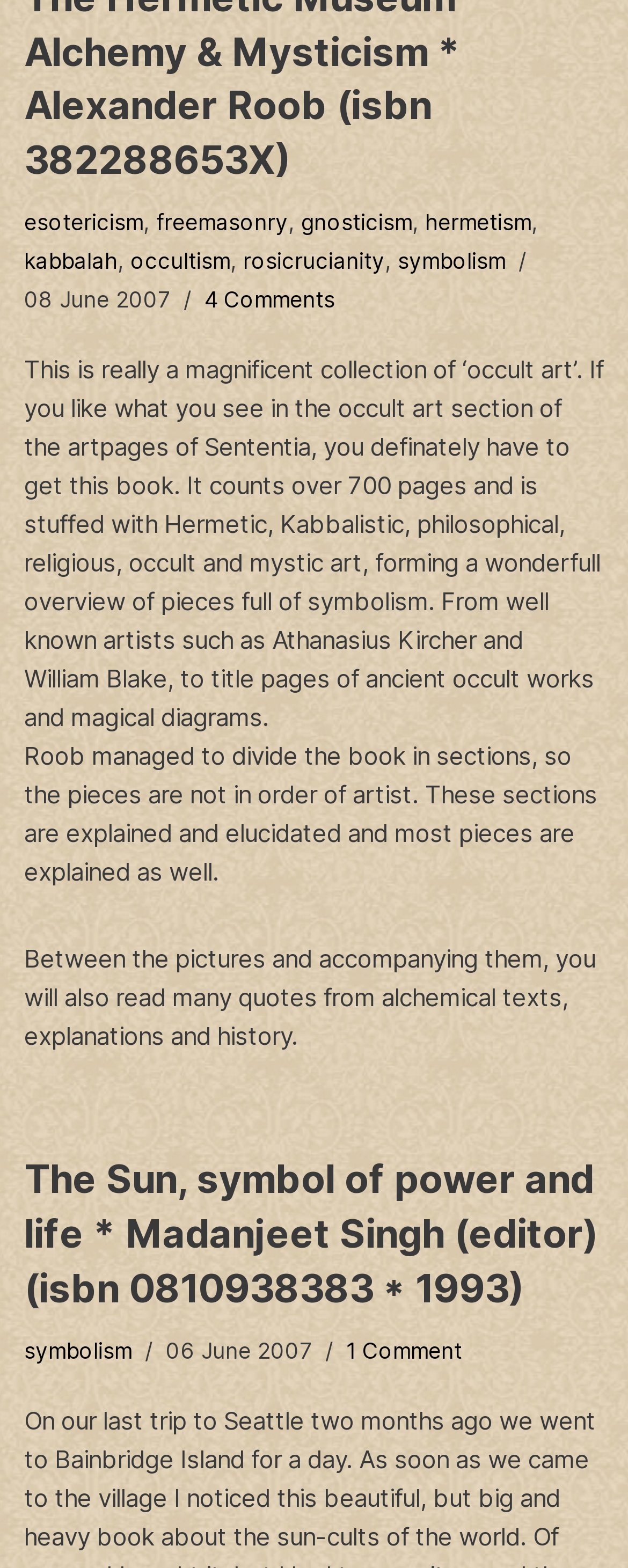Provide the bounding box coordinates of the UI element that matches the description: "Personal memorials".

None